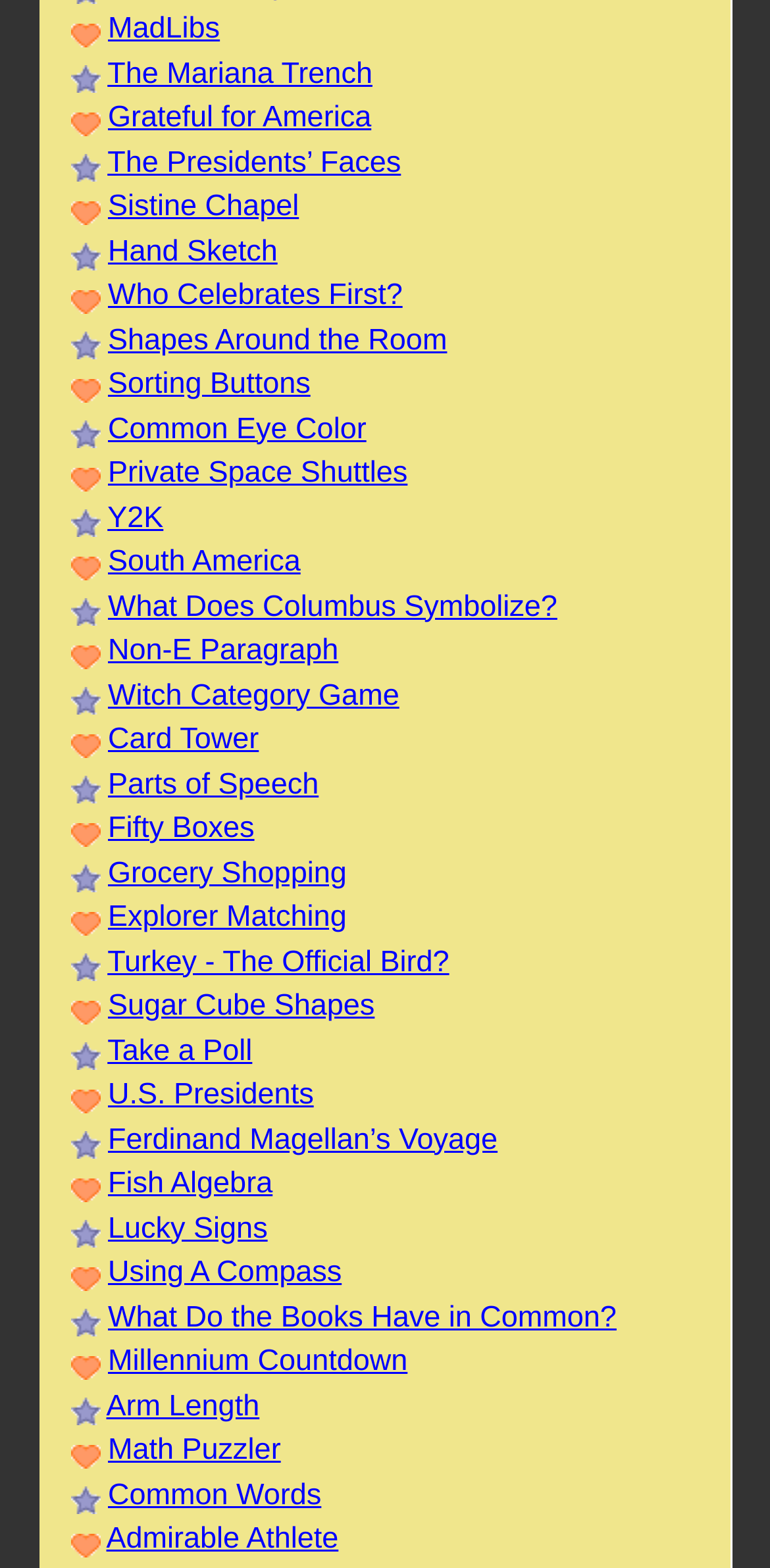Determine the bounding box coordinates of the clickable region to carry out the instruction: "Learn about Grateful for America".

[0.14, 0.064, 0.482, 0.086]